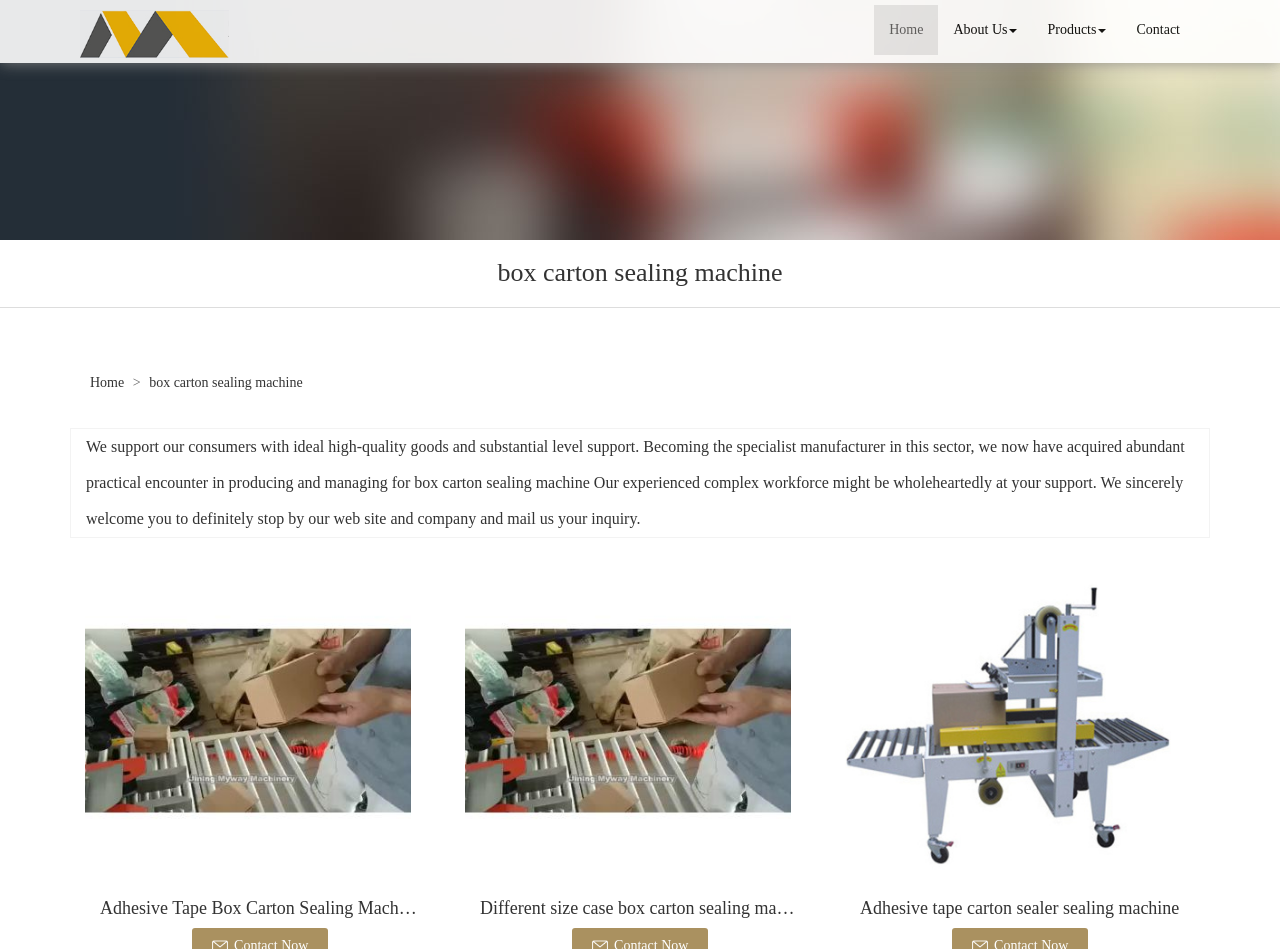Predict the bounding box of the UI element based on the description: "Terms and Conditions". The coordinates should be four float numbers between 0 and 1, formatted as [left, top, right, bottom].

None